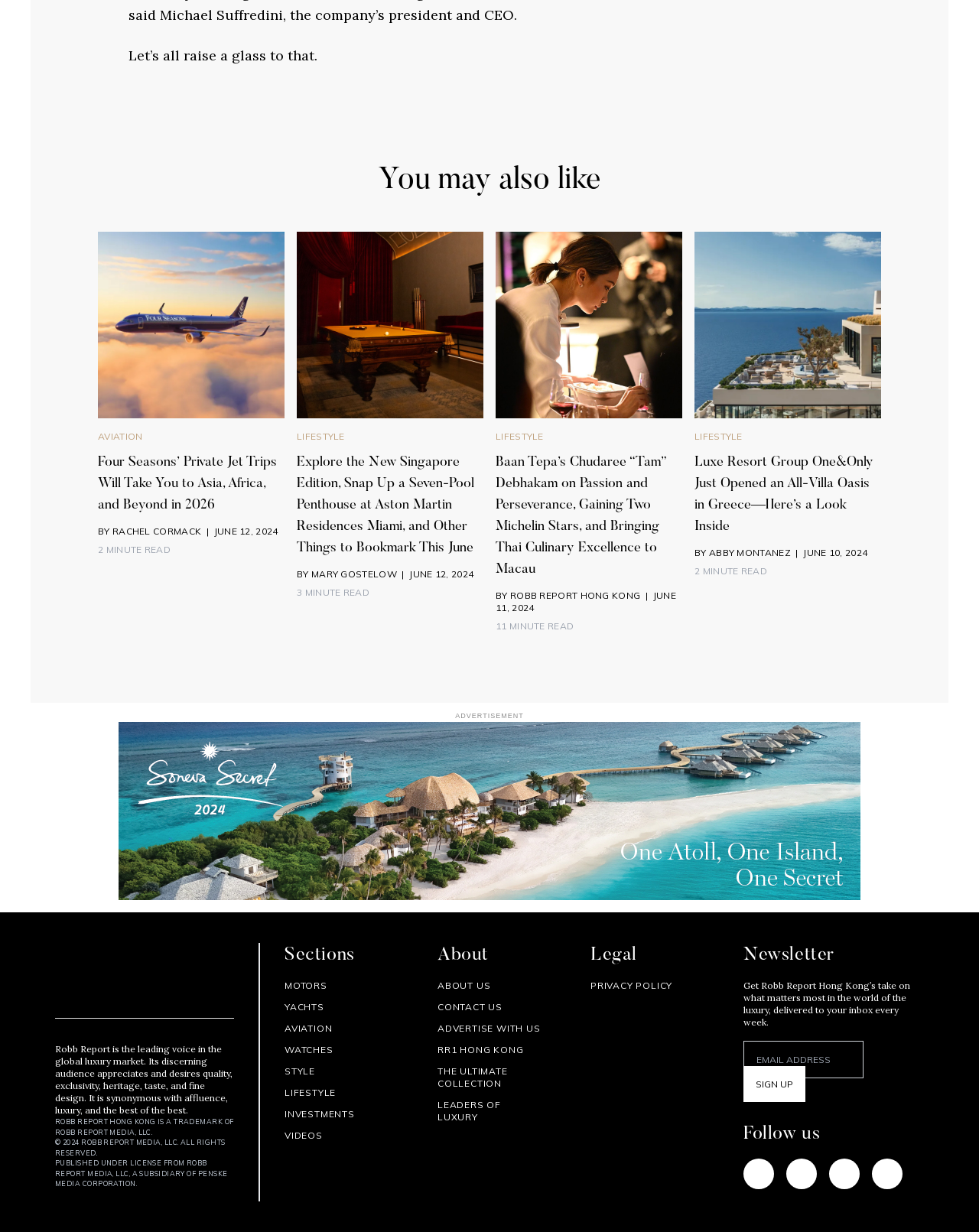Identify the bounding box coordinates for the UI element that matches this description: "parent_node: SIGN UP placeholder="EMAIL ADDRESS"".

[0.759, 0.845, 0.882, 0.875]